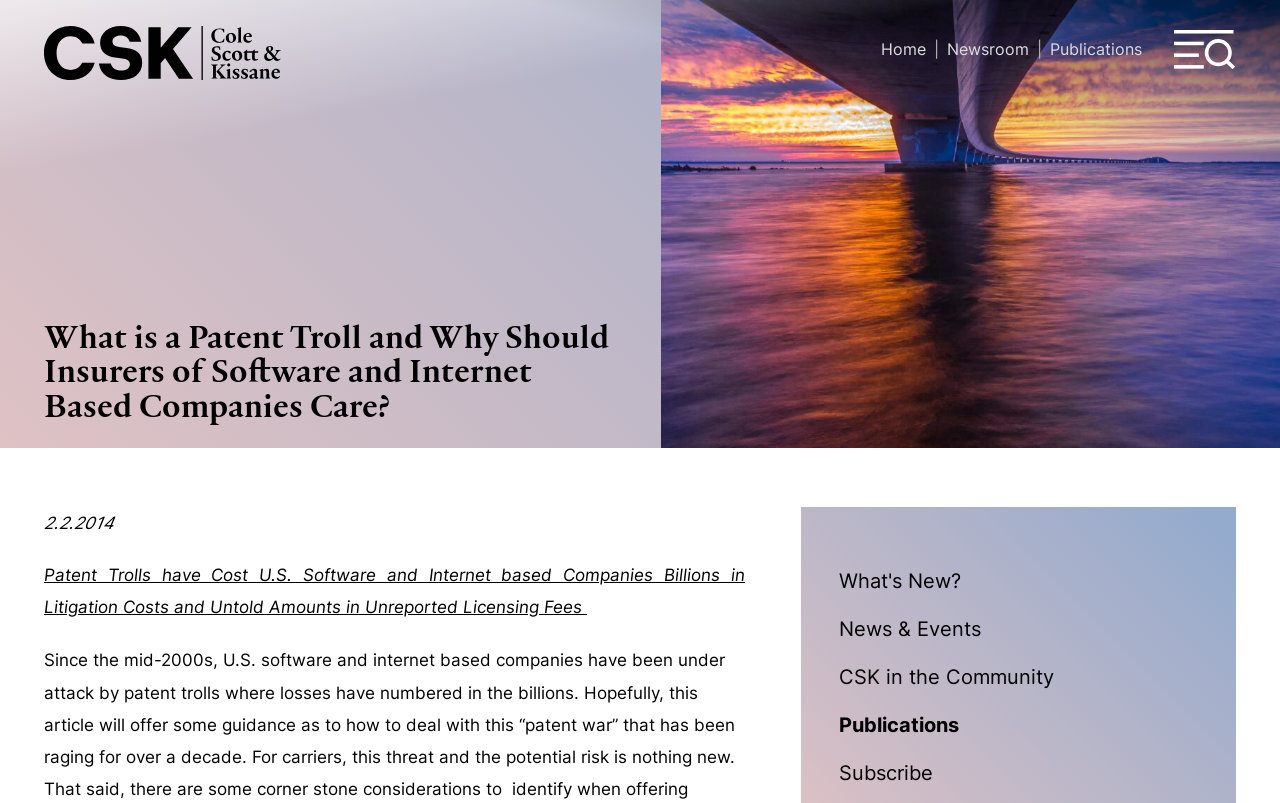Please identify the bounding box coordinates of the element on the webpage that should be clicked to follow this instruction: "Click the 'Menu' button". The bounding box coordinates should be given as four float numbers between 0 and 1, formatted as [left, top, right, bottom].

[0.914, 0.032, 0.969, 0.092]